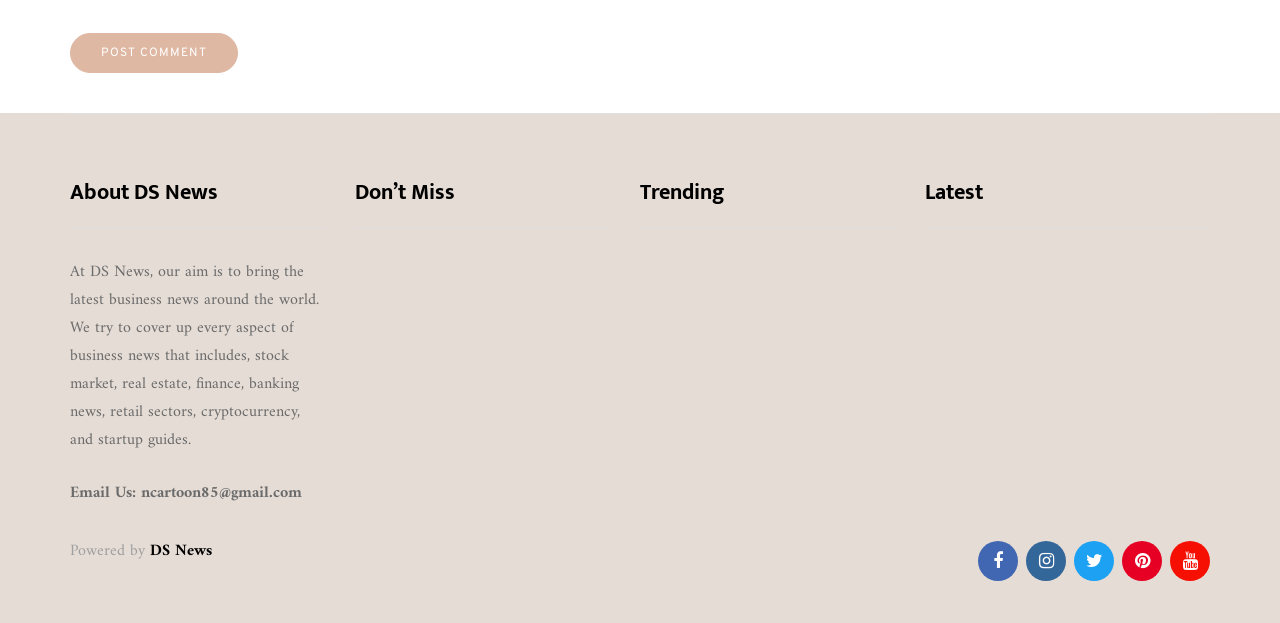Provide a brief response using a word or short phrase to this question:
What is the topic of the article 'Custom Sleeve Boxes Are What Customers Want These Days'?

Business